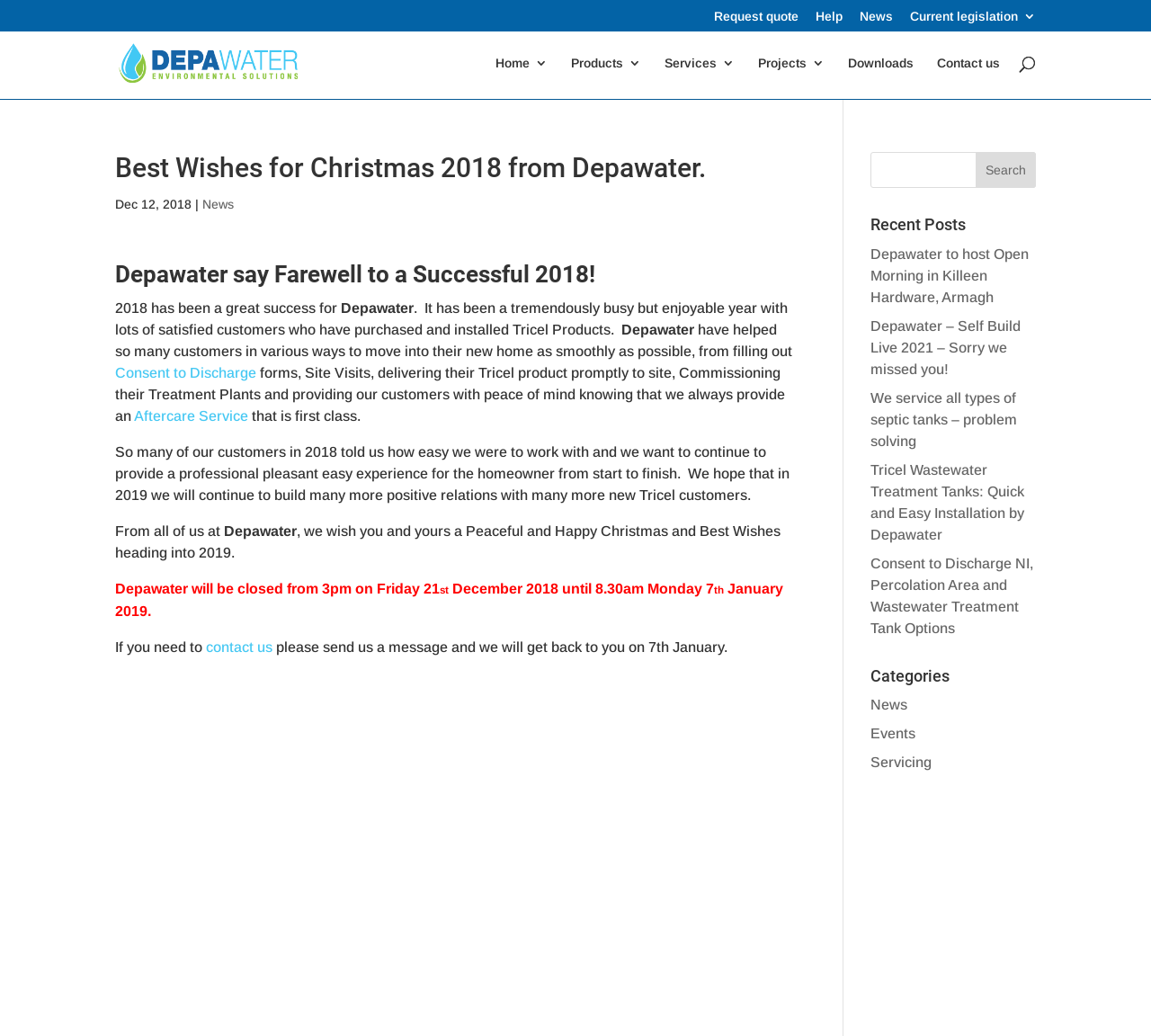What is the purpose of Depawater's Aftercare Service?
Using the visual information, reply with a single word or short phrase.

Provide peace of mind